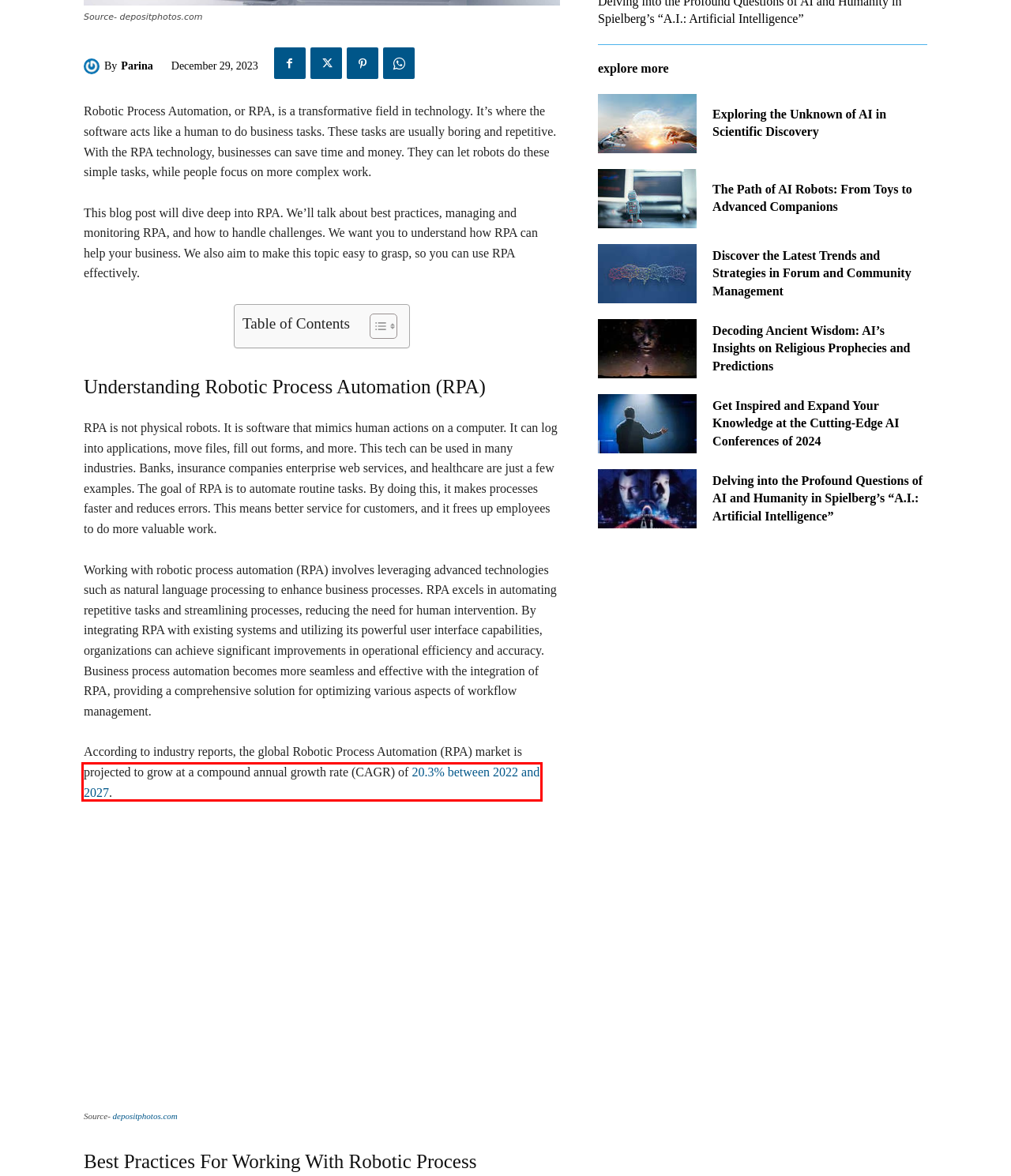You have a screenshot of a webpage with an element surrounded by a red bounding box. Choose the webpage description that best describes the new page after clicking the element inside the red bounding box. Here are the candidates:
A. Parina - Go Roboted
B. Robotic Process Automation Market Size, Share Report 2030
C. Exploring the Unknown of AI in Scientific Discovery - Go Roboted
D. Discover The Secrets Of Successful Investment Property Management - Go Roboted
E. The Path of AI Robots: From Toys to Advanced Companions - Go Roboted
F. Real Estate - Go Roboted
G. Exploring The World Of Marketing And Advertising: Everything You Need To Know - Go Roboted
H. Artificial Intelligence - Go Roboted

B